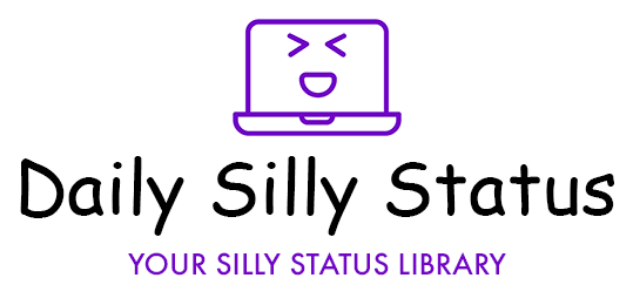Illustrate the scene in the image with a detailed description.

The image features the logo of "Daily Silly Status," designed to capture the playful and humorous spirit of the website. At the top, a cartoon-like smiling laptop emoji expresses joy and silliness, emphasizing the lighthearted content of the platform. Below the emoji, the name "Daily Silly Status" is prominently displayed in a bold, fun font. This name is creatively merged with a subtitle that reads "YOUR SILLY STATUS LIBRARY," conveying the website's purpose as a collection hub for amusing and witty Facebook statuses. The playful use of colors and fonts reflects the website's commitment to entertainment and fun, inviting users to explore its extensive library of over 25,000 silly statuses.